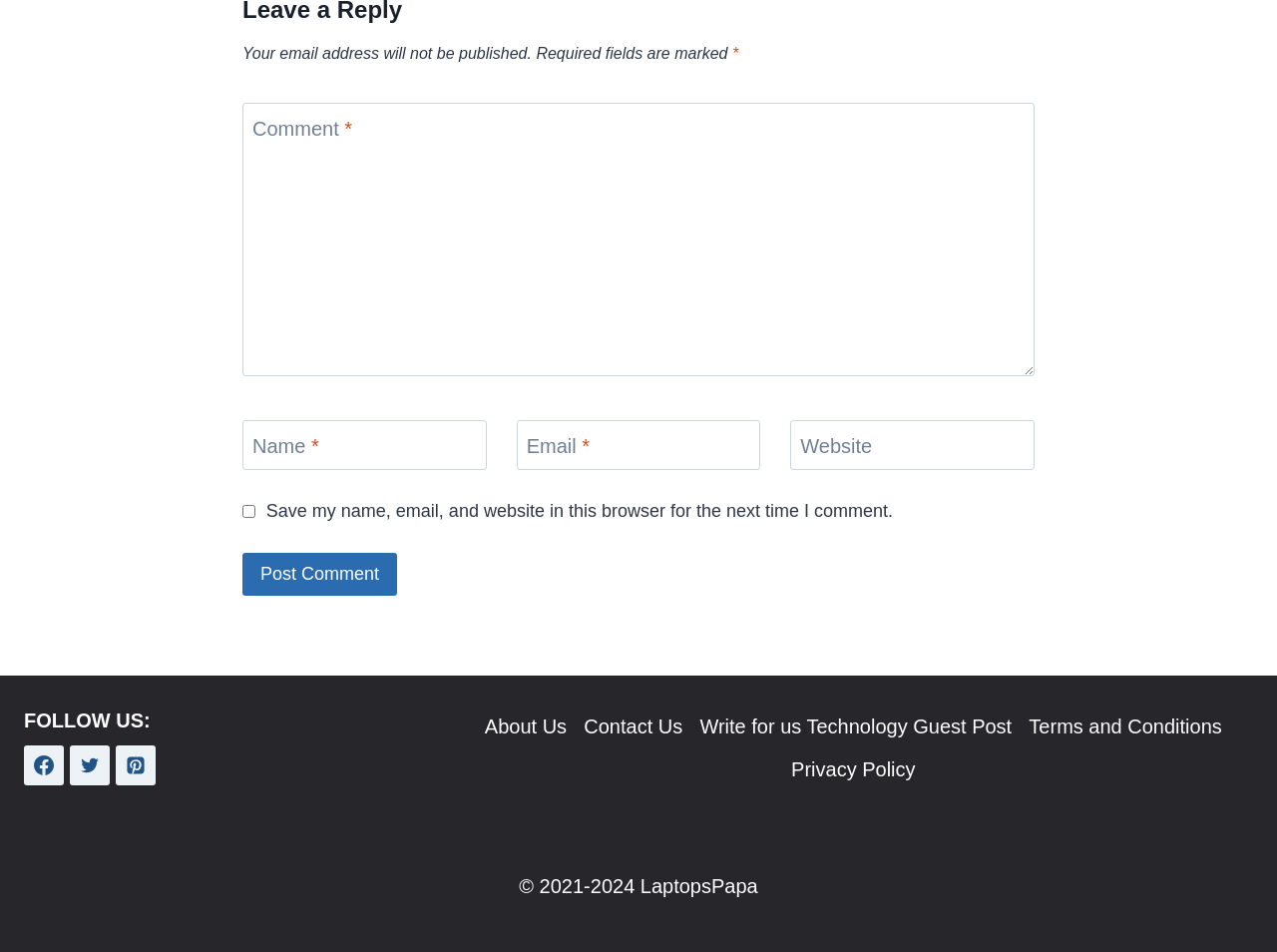Specify the bounding box coordinates of the element's area that should be clicked to execute the given instruction: "Click the 'HOME' link". The coordinates should be four float numbers between 0 and 1, i.e., [left, top, right, bottom].

None